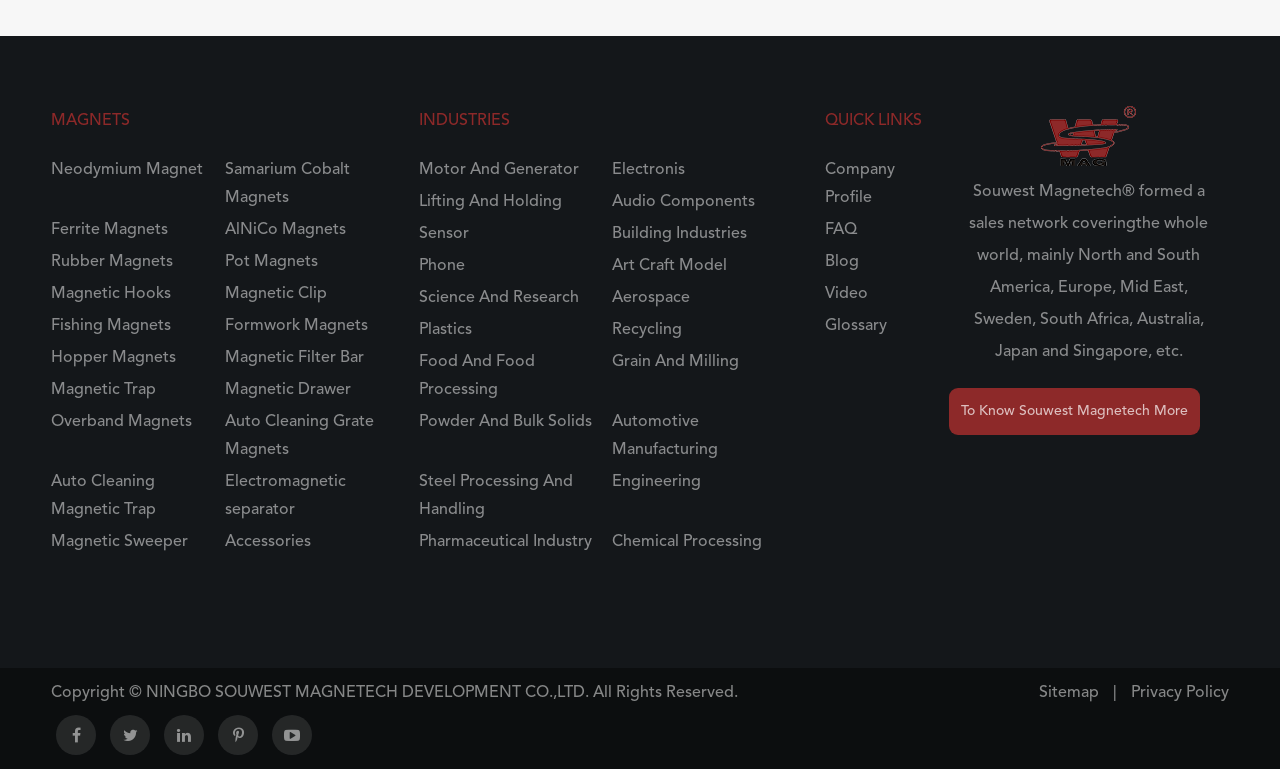What is the purpose of the 'INDUSTRIES' section?
Examine the webpage screenshot and provide an in-depth answer to the question.

The 'INDUSTRIES' section lists various industries, such as Motor And Generator, Electronis, Lifting And Holding, and more, which suggests that the section is intended to show the different industries that use magnets and related products.